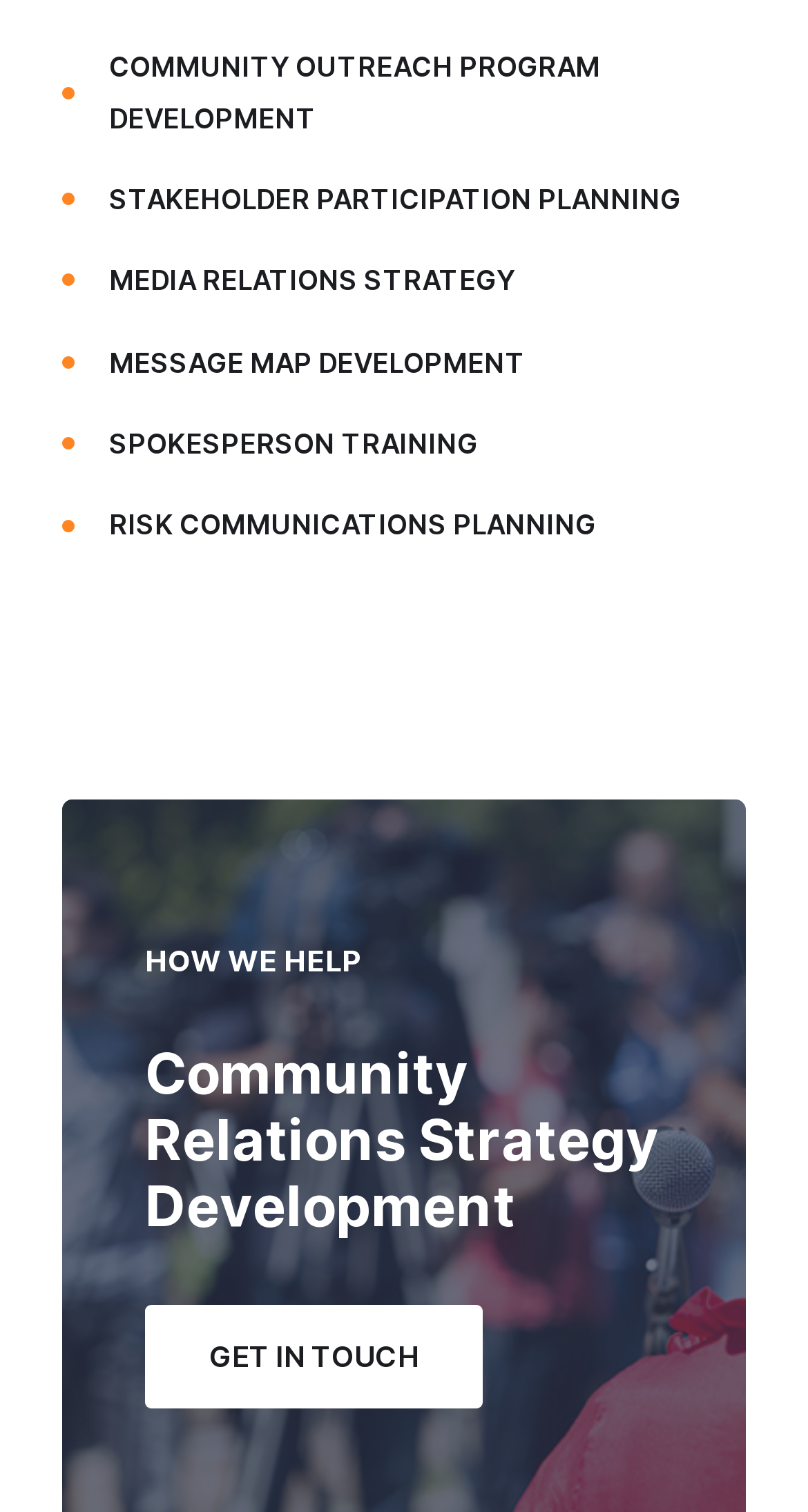Locate the UI element described as follows: "Community Outreach Program Development". Return the bounding box coordinates as four float numbers between 0 and 1 in the order [left, top, right, bottom].

[0.077, 0.028, 0.923, 0.094]